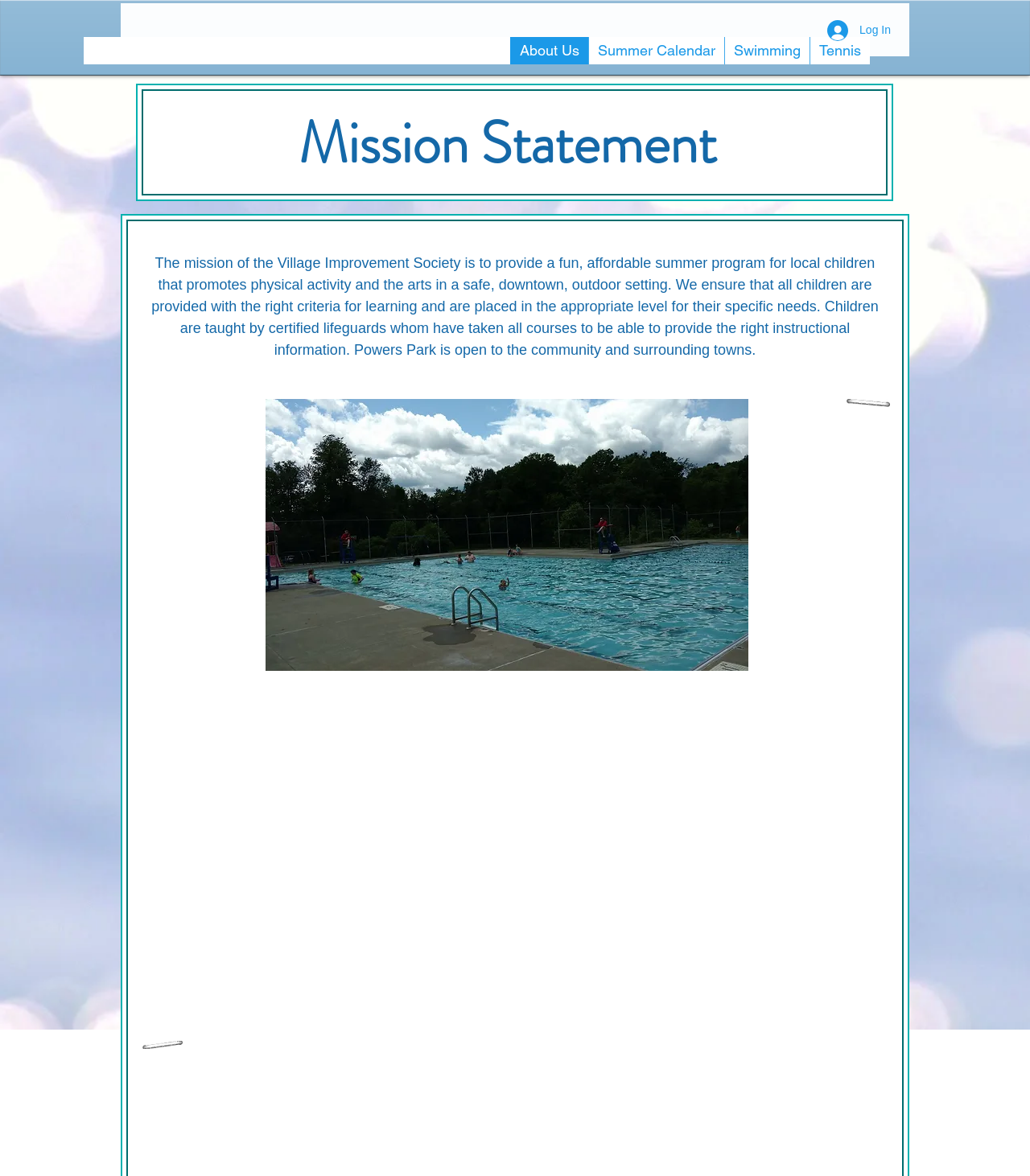Extract the bounding box coordinates for the described element: "About Us". The coordinates should be represented as four float numbers between 0 and 1: [left, top, right, bottom].

[0.495, 0.031, 0.571, 0.055]